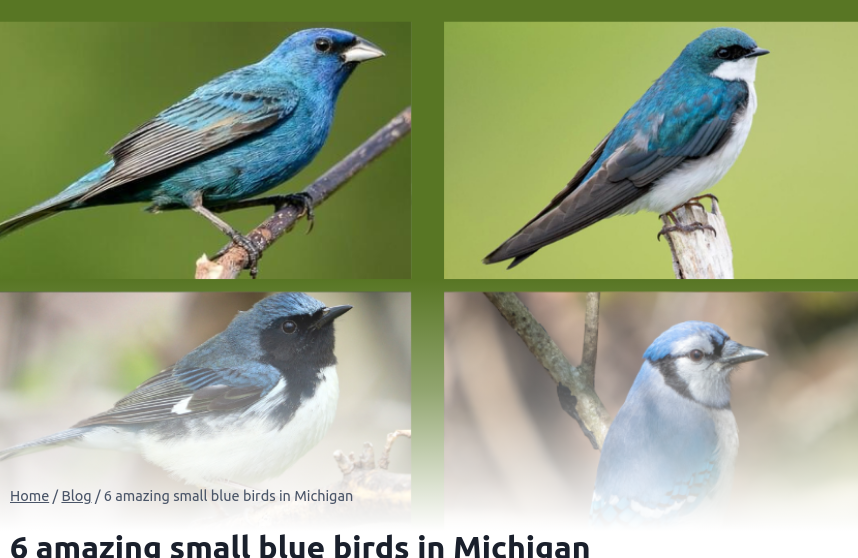What is the distinctive feature of the bird in the bottom right quadrant?
Your answer should be a single word or phrase derived from the screenshot.

Distinctive markings